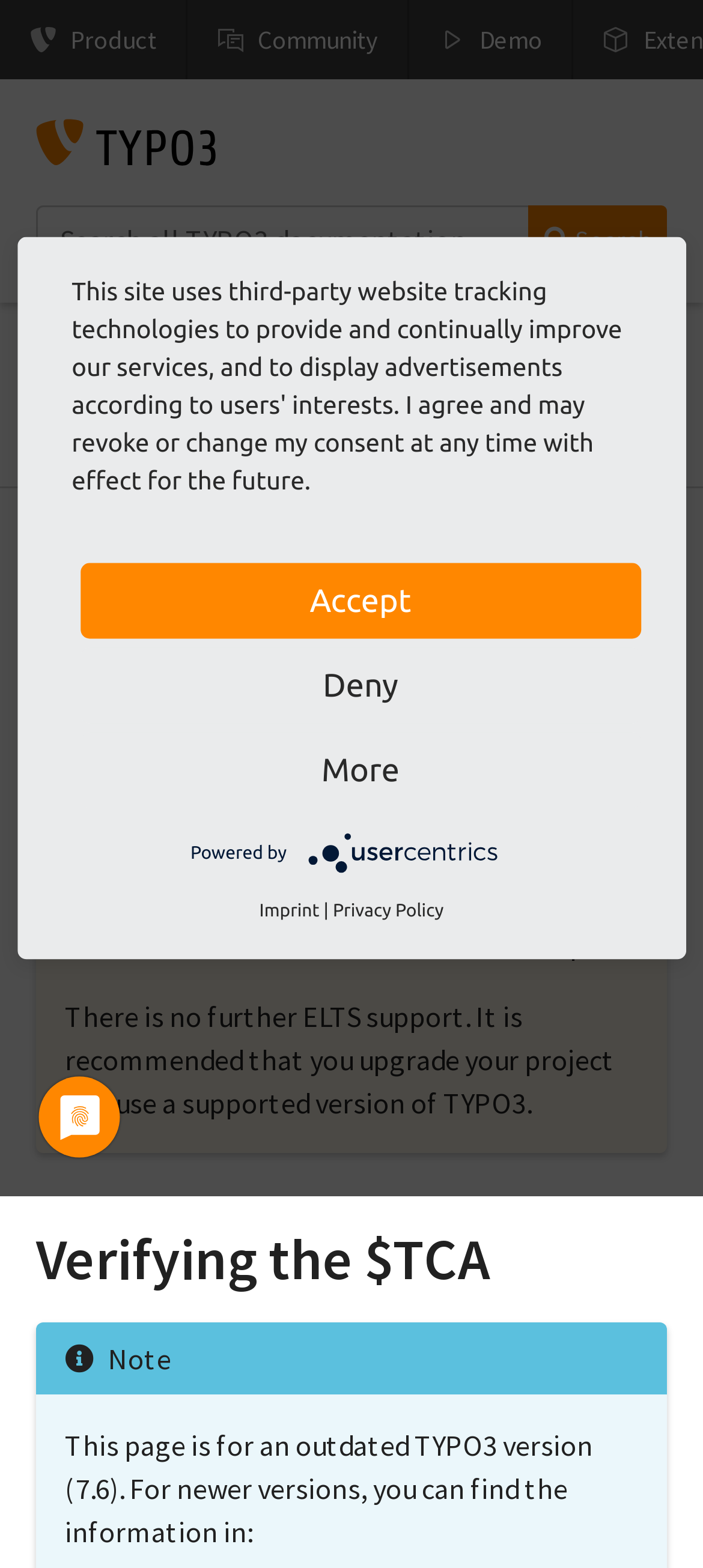Locate the coordinates of the bounding box for the clickable region that fulfills this instruction: "Click on the Start link".

[0.051, 0.35, 0.144, 0.373]